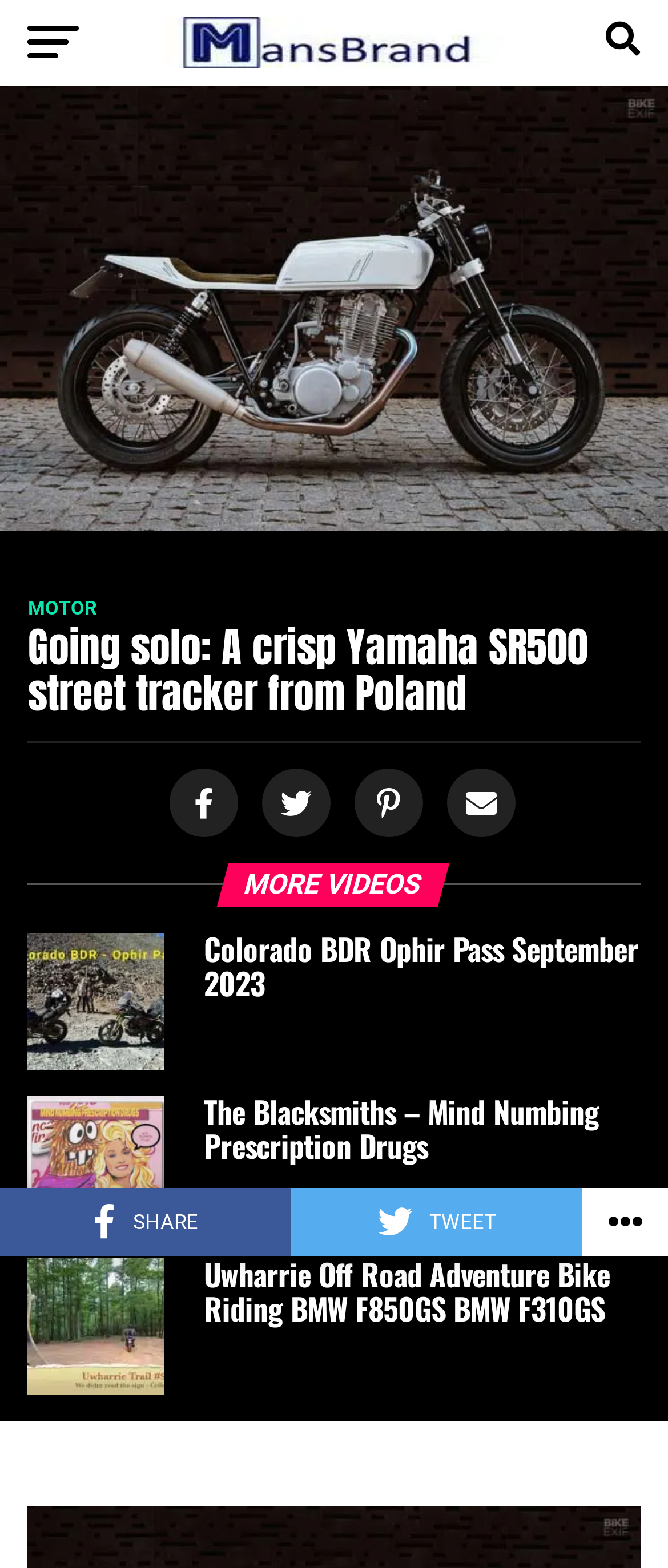What is the name of the person who acquired the SR500?
Based on the screenshot, respond with a single word or phrase.

Paweł Guzik